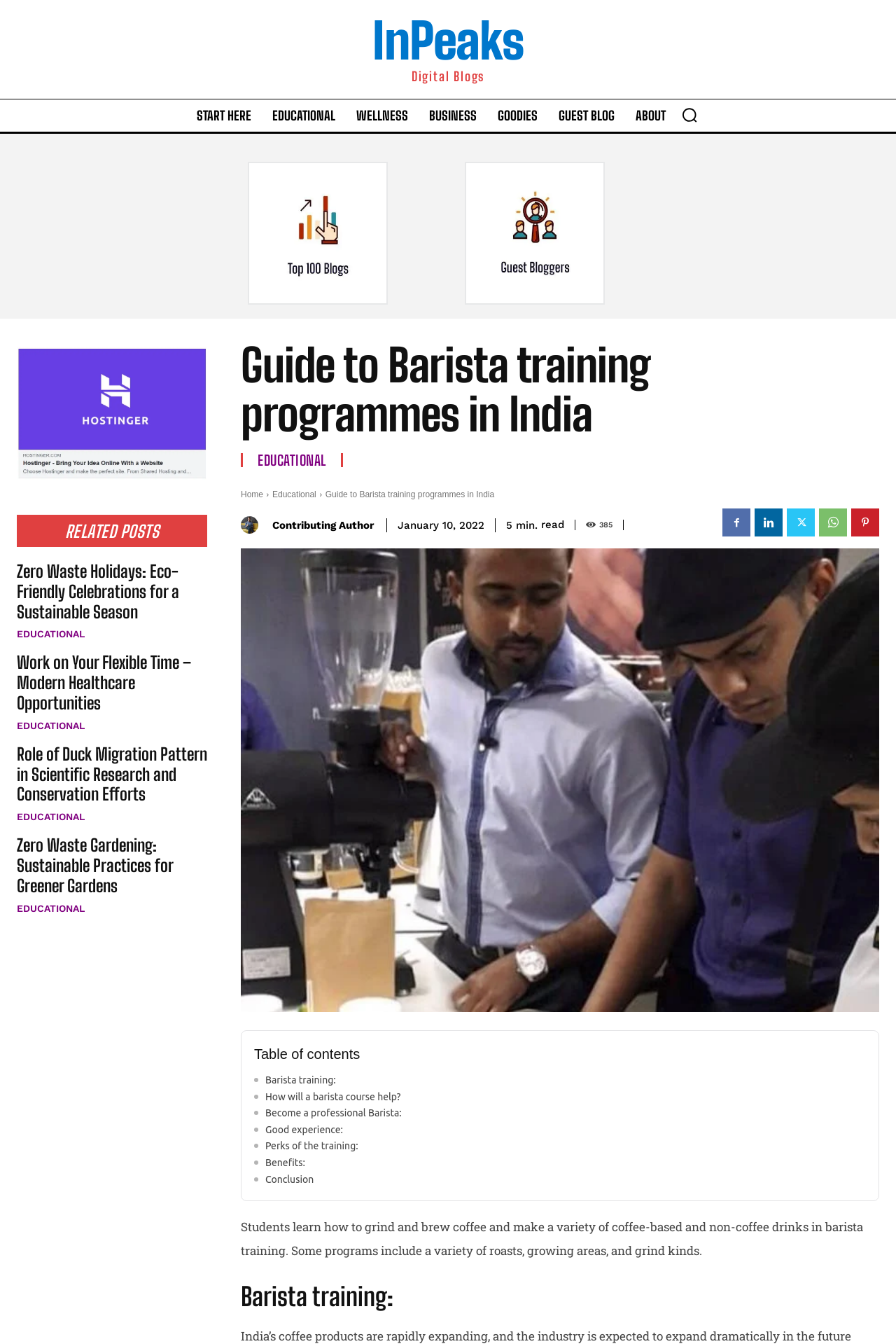What is the date of the article?
Please provide a full and detailed response to the question.

The date of the article is January 10, 2022, which is mentioned in the static text 'January 10, 2022'.